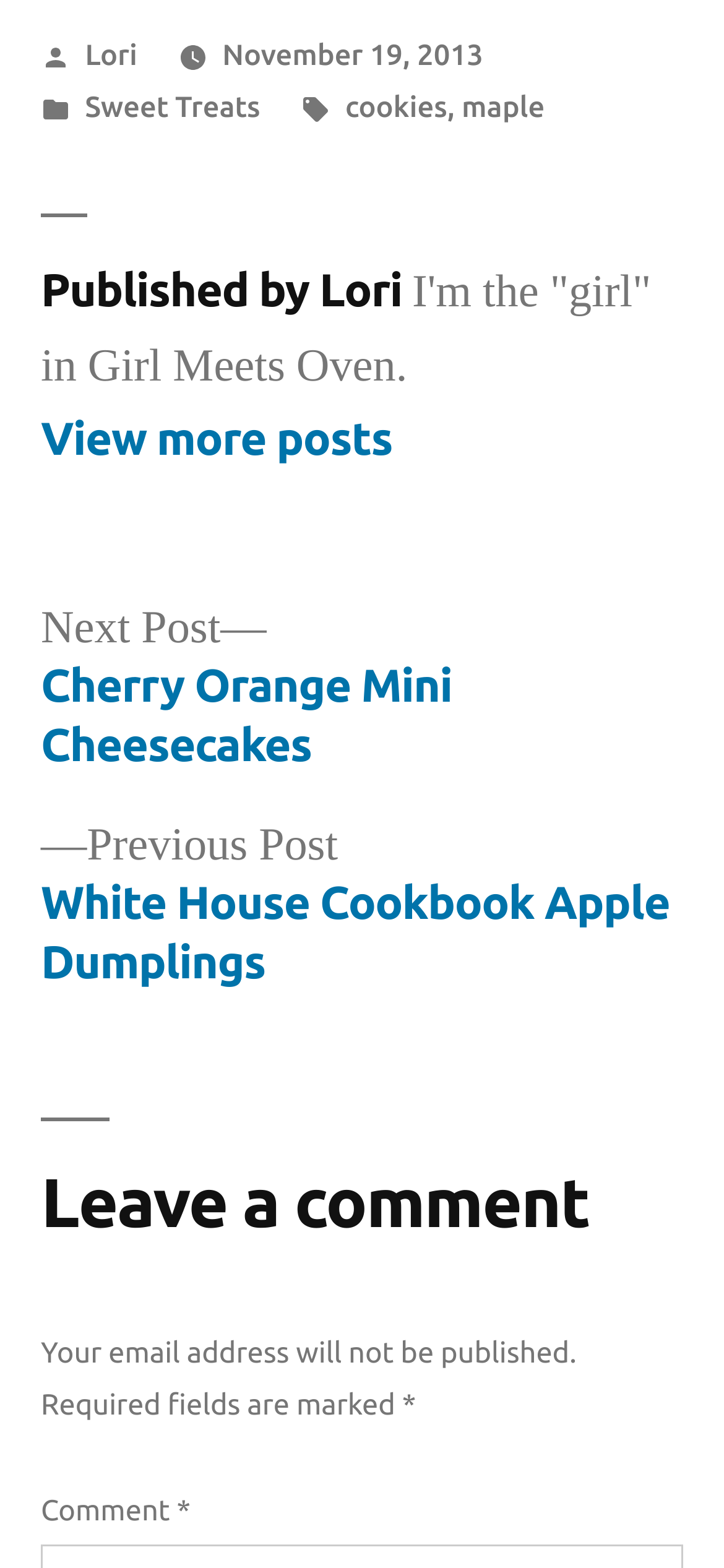Please identify the coordinates of the bounding box for the clickable region that will accomplish this instruction: "Read the article about Transforming Shop Floor Automation Using OPC UA".

None